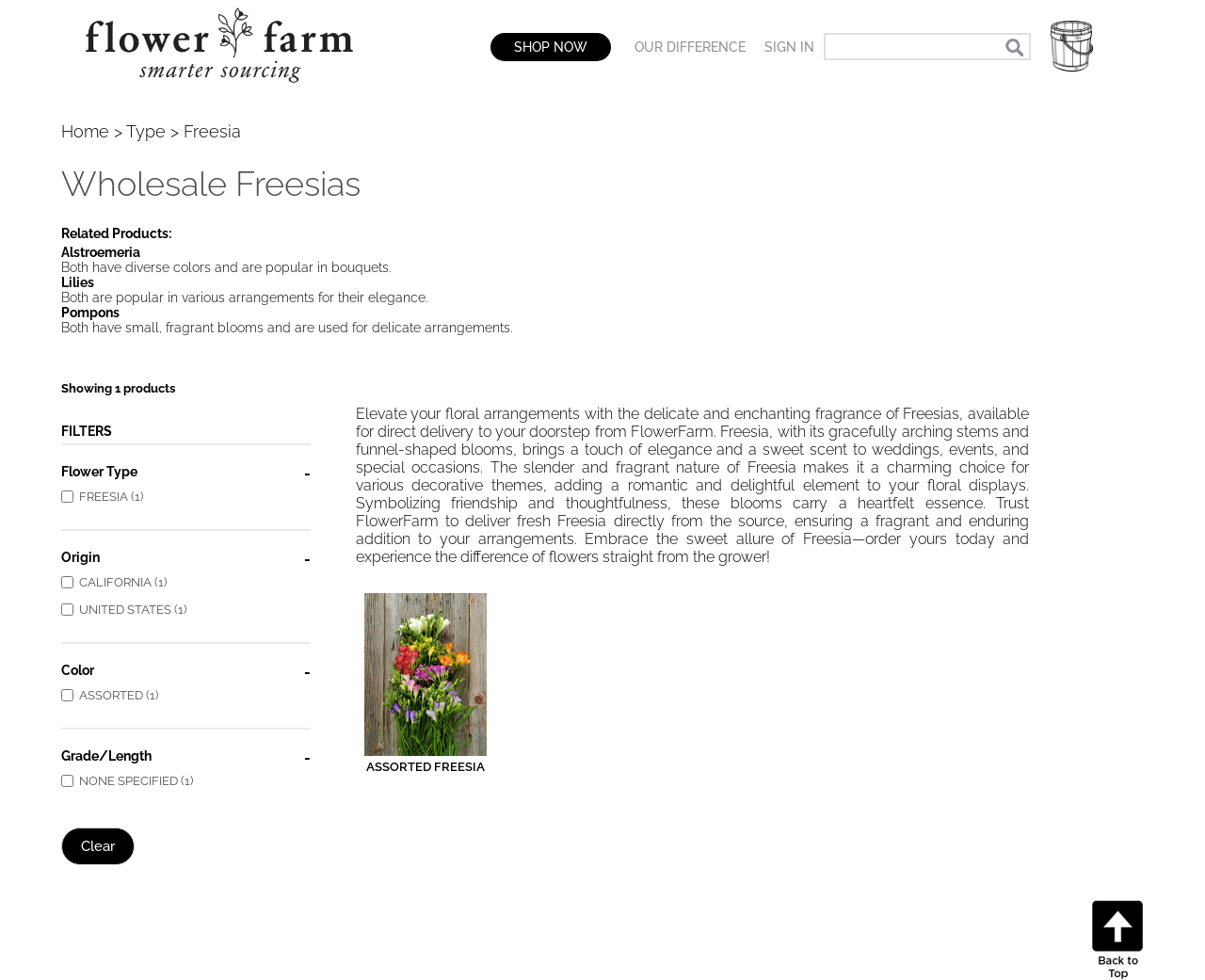Please determine the bounding box coordinates of the clickable area required to carry out the following instruction: "Select the number of articles per page". The coordinates must be four float numbers between 0 and 1, represented as [left, top, right, bottom].

None